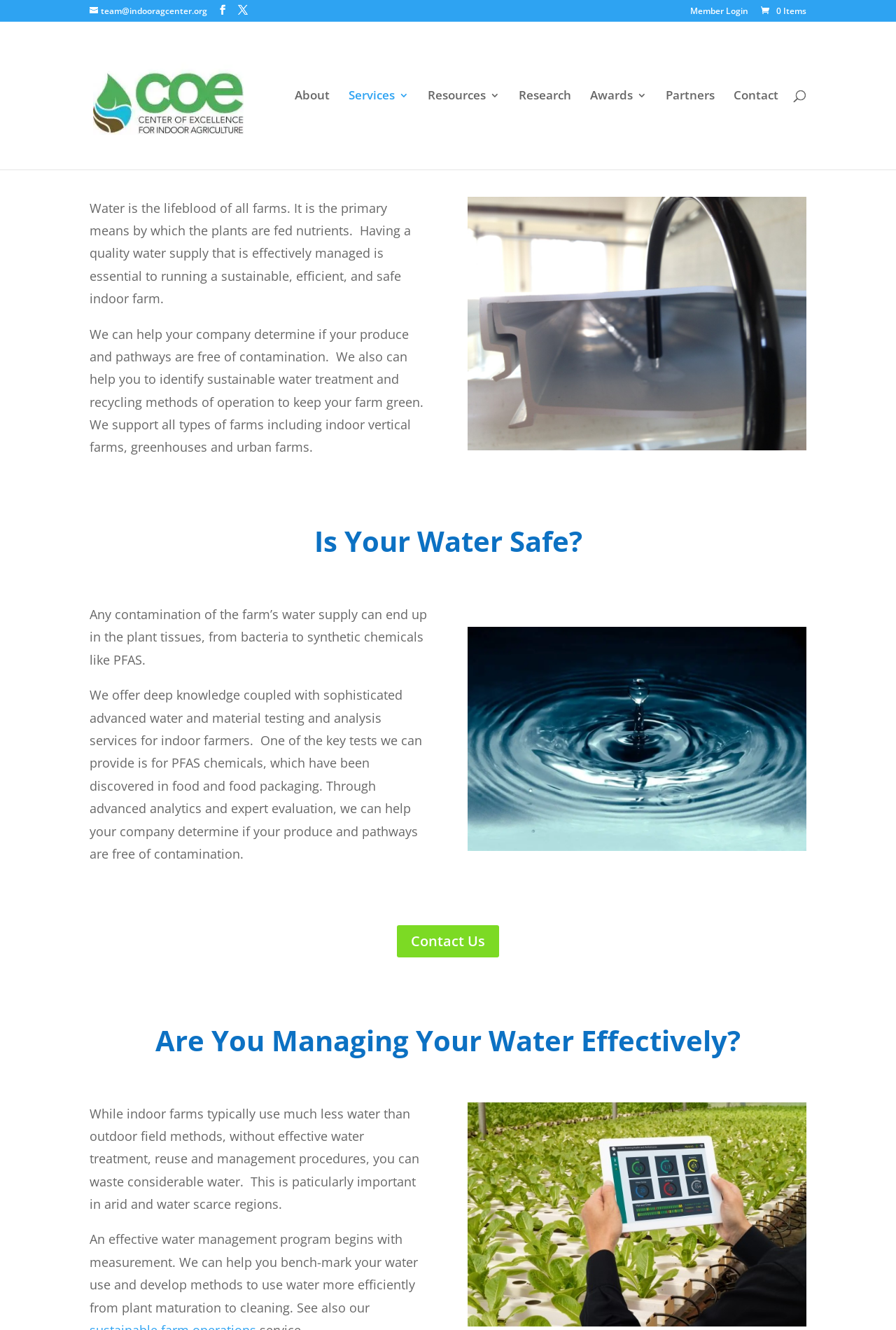Predict the bounding box coordinates of the UI element that matches this description: "Buy Now". The coordinates should be in the format [left, top, right, bottom] with each value between 0 and 1.

None